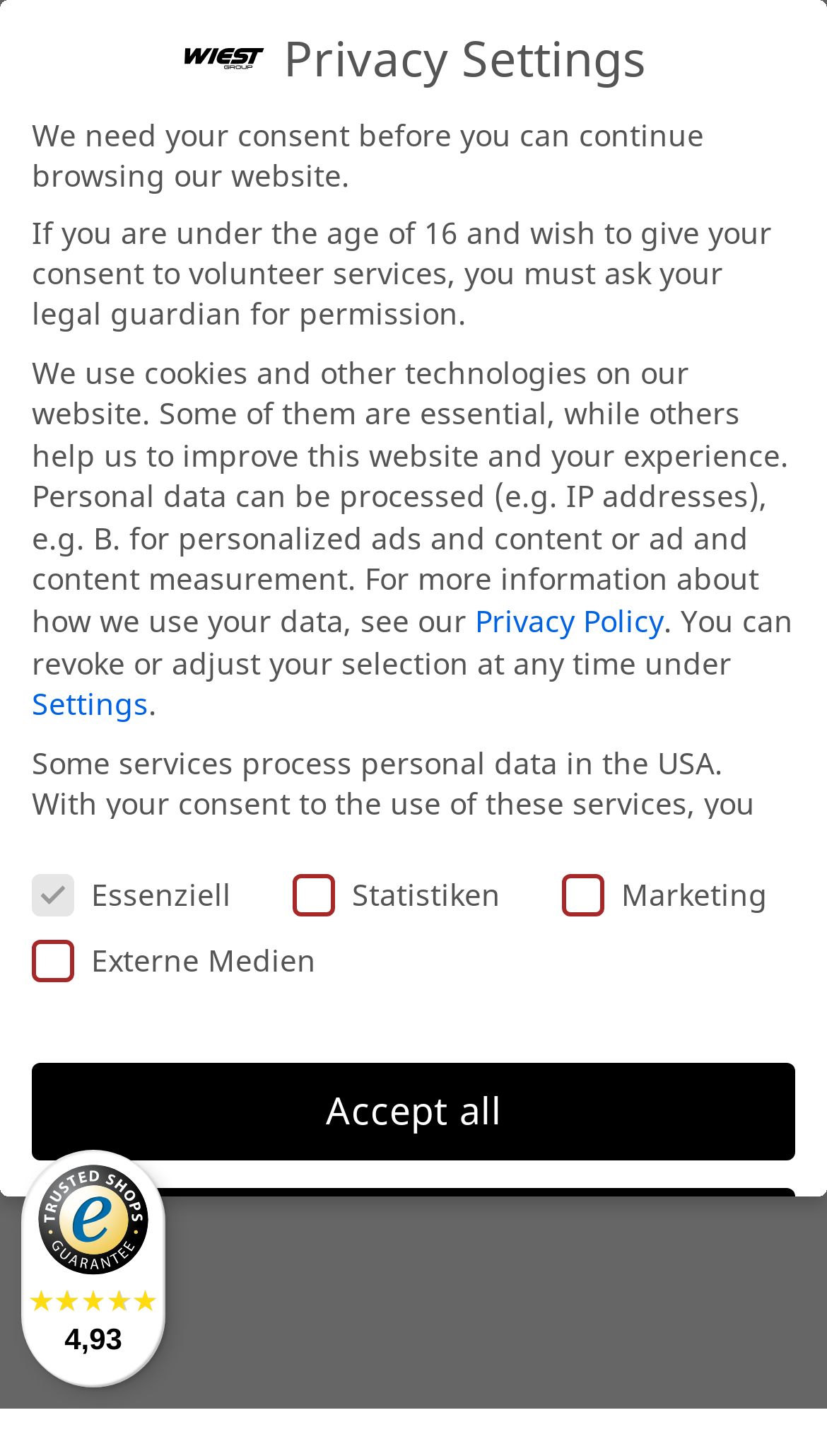Please indicate the bounding box coordinates for the clickable area to complete the following task: "Go to brandrup online shop". The coordinates should be specified as four float numbers between 0 and 1, i.e., [left, top, right, bottom].

[0.051, 0.153, 0.346, 0.18]